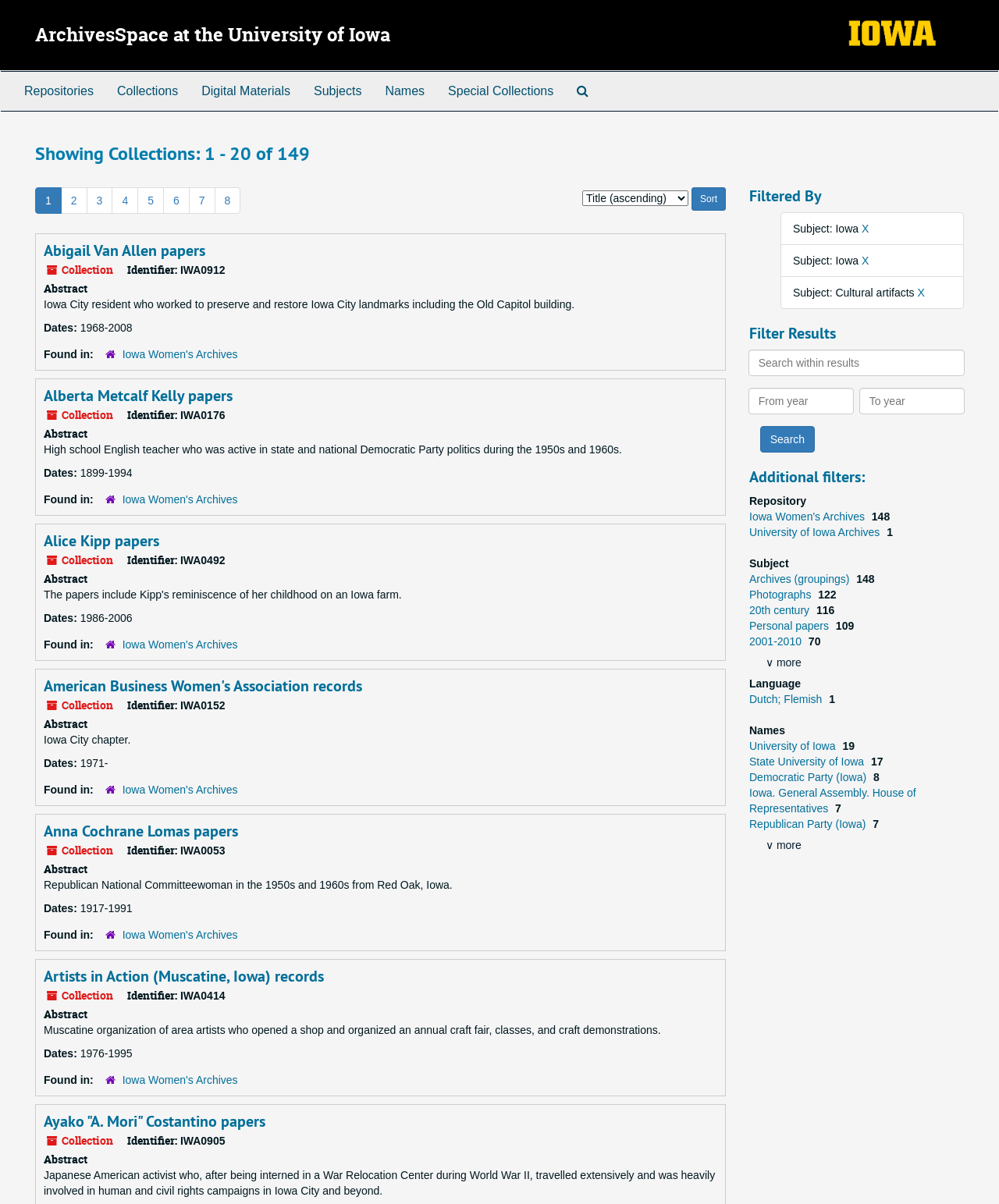Carefully observe the image and respond to the question with a detailed answer:
What is the purpose of the 'Sort by:' dropdown?

The 'Sort by:' dropdown is a combobox element that allows users to sort the collections by different criteria, such as date or title.